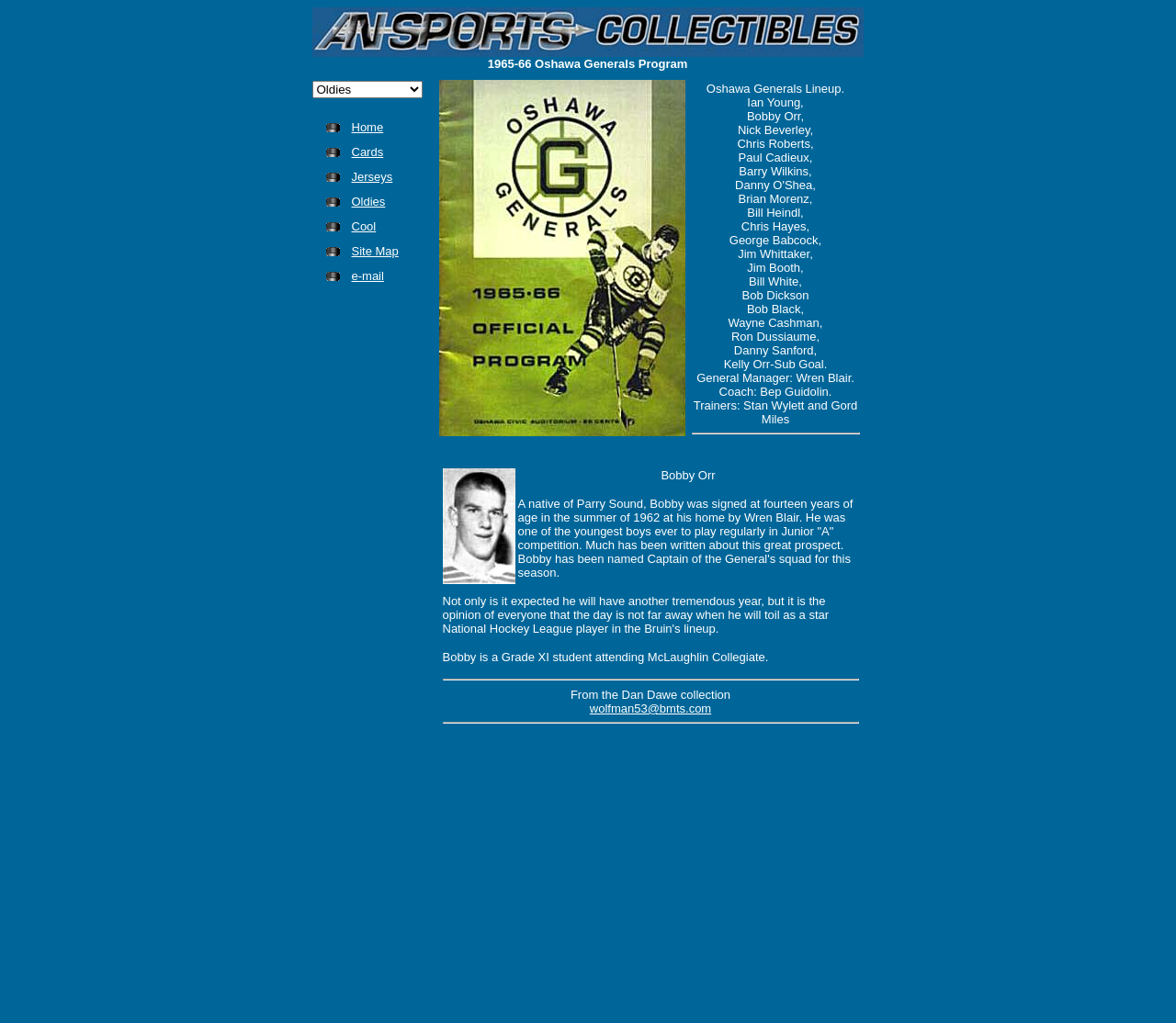How many players are listed in the lineup?
Using the image, elaborate on the answer with as much detail as possible.

The webpage lists the team's lineup, including 20 players, from Ian Young to Kelly Orr-Sub Goal.